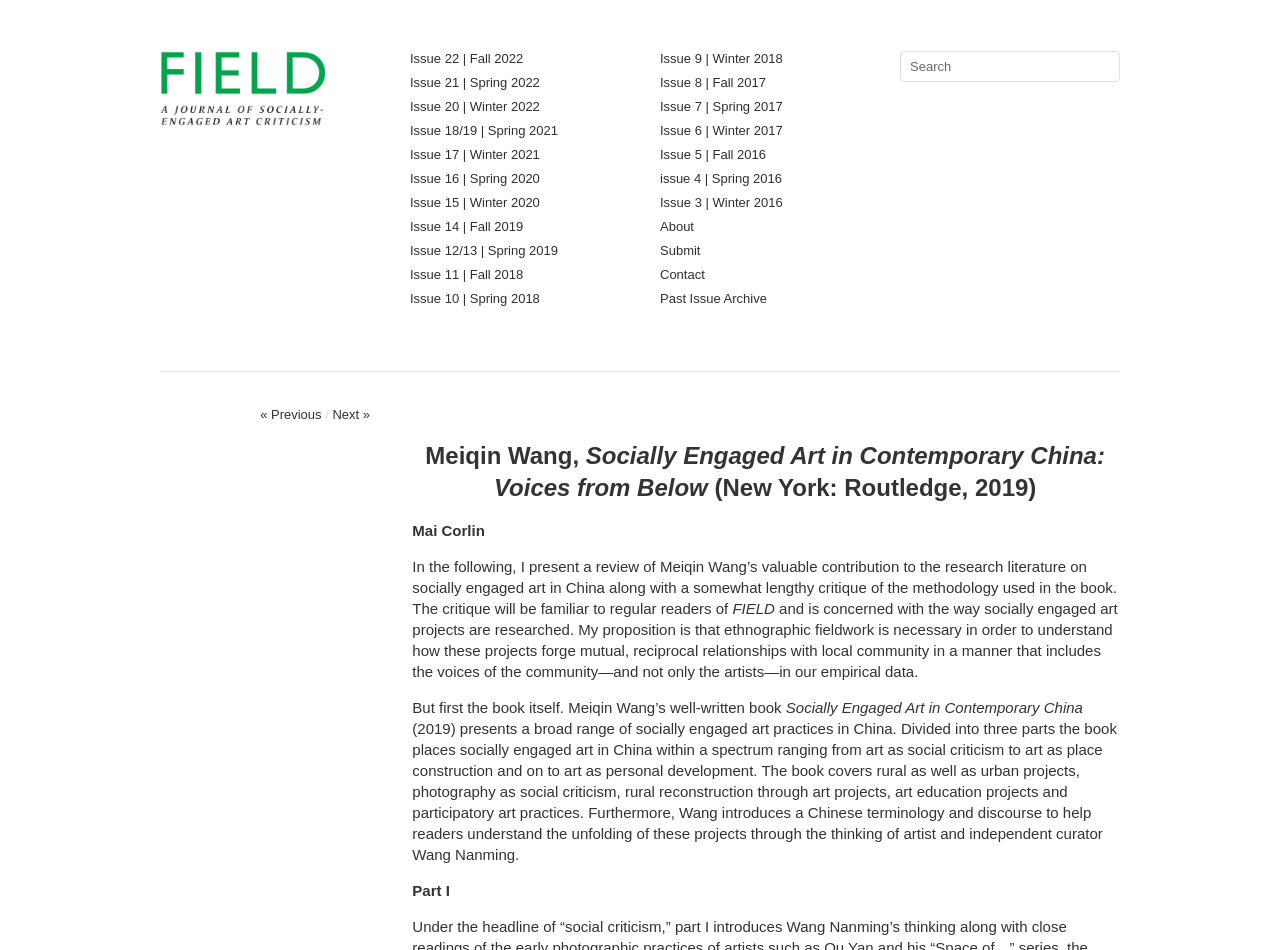Using the description "Submit", locate and provide the bounding box of the UI element.

[0.516, 0.256, 0.547, 0.272]